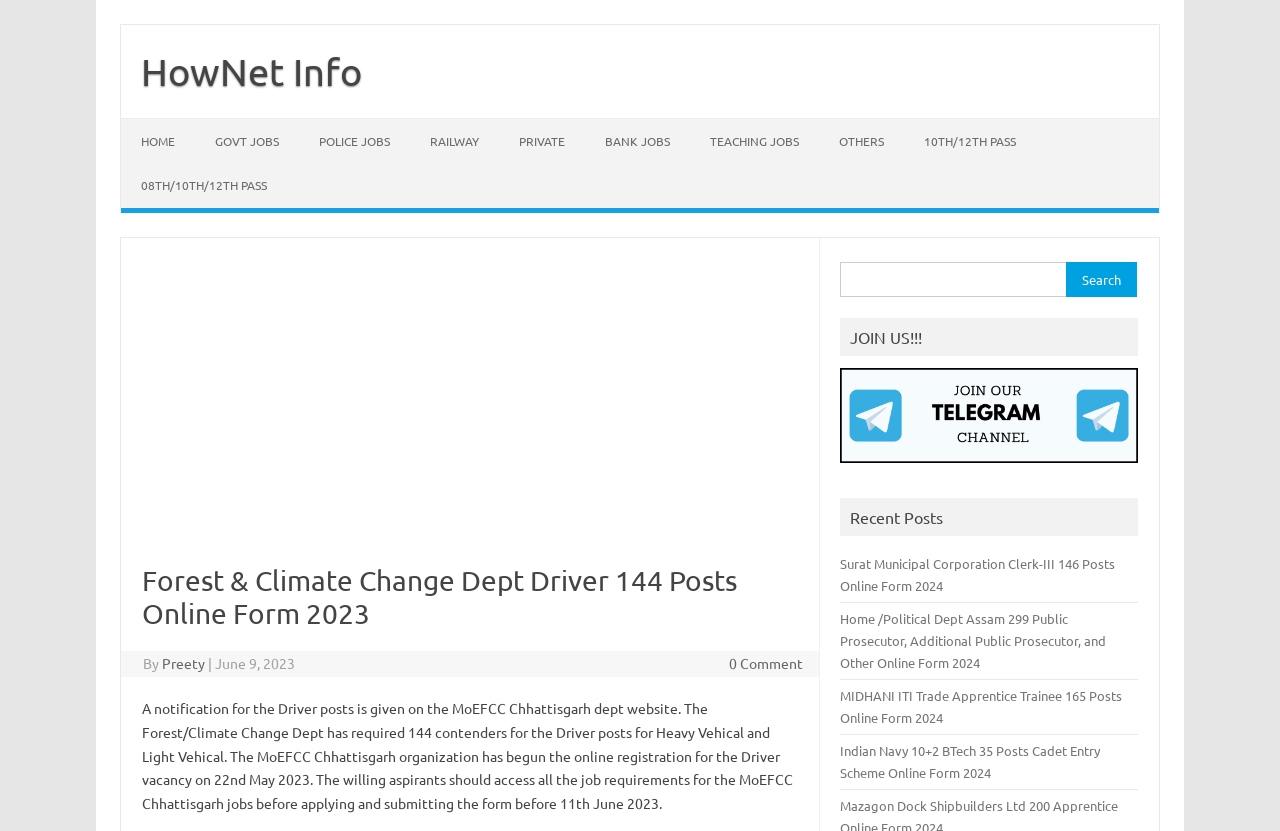Answer the question with a single word or phrase: 
What is the purpose of the search box?

To search for jobs